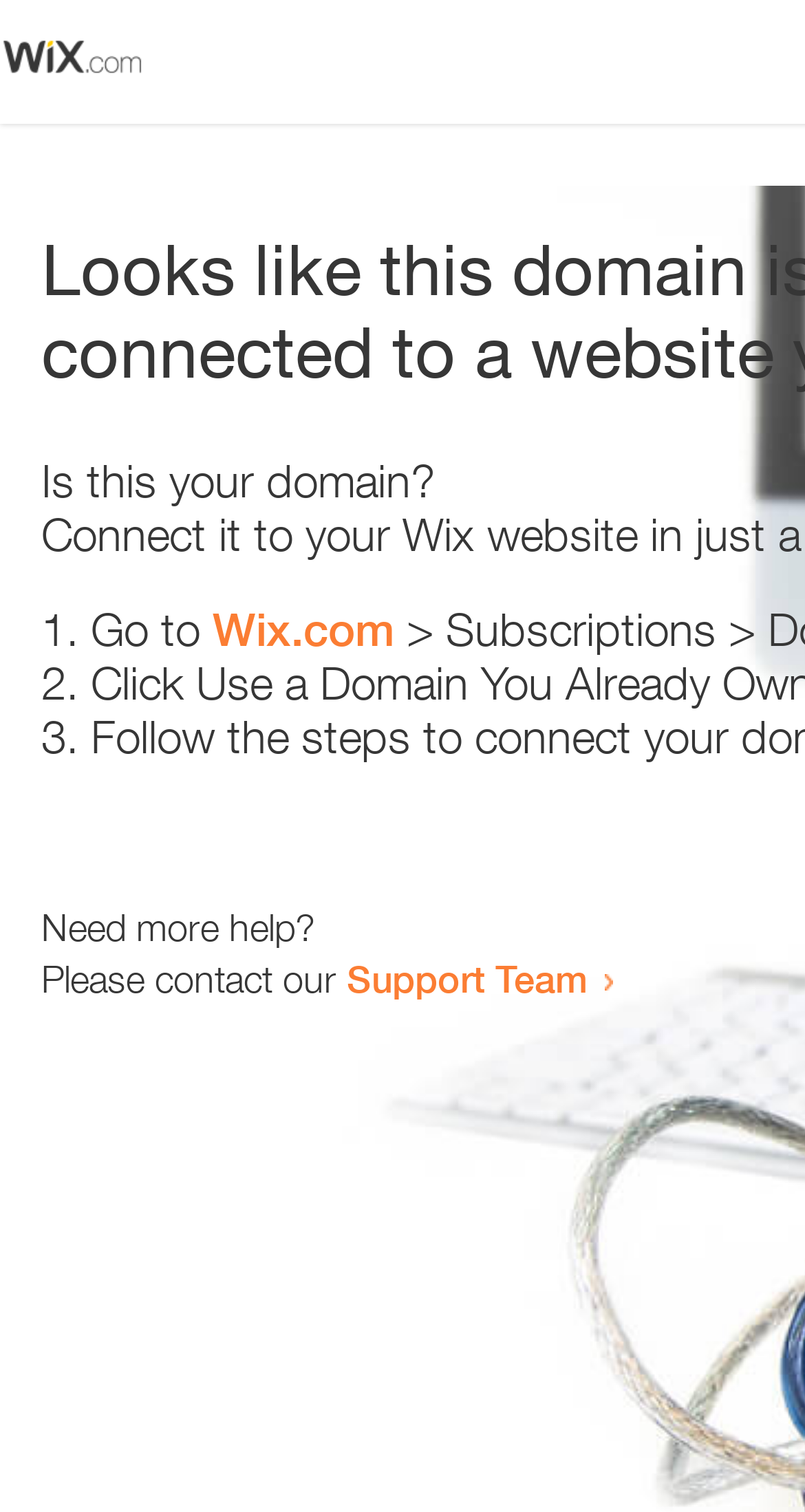What is the headline of the webpage?

Looks like this domain isn't
connected to a website yet